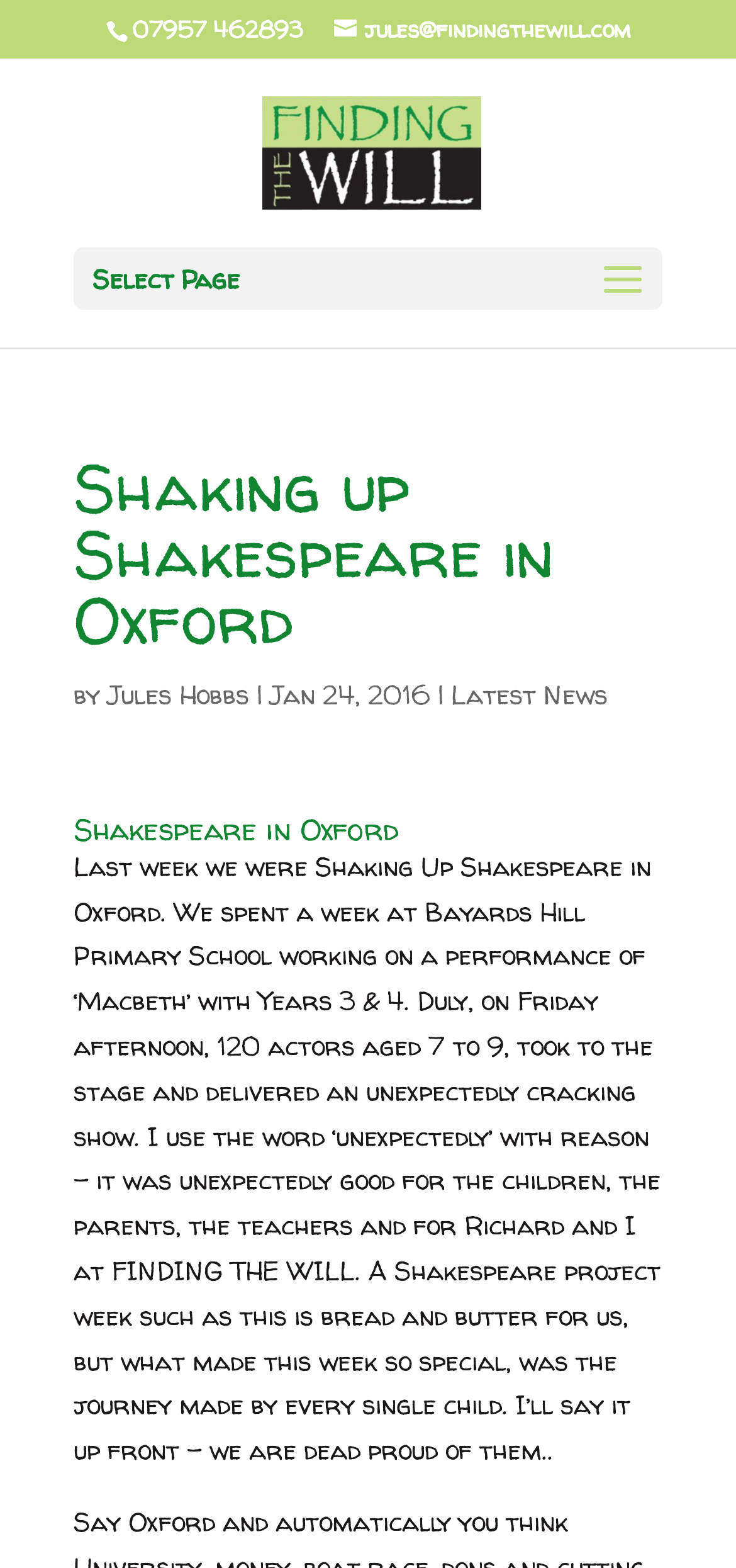What is the name of the primary school mentioned?
Can you provide a detailed and comprehensive answer to the question?

I found the name of the primary school by reading the static text element with the bounding box coordinates [0.1, 0.541, 0.897, 0.936], which contains the text 'Last week we were Shaking Up Shakespeare in Oxford. We spent a week at Bayards Hill Primary School working on a performance of ‘Macbeth’ with Years 3 & 4.'.